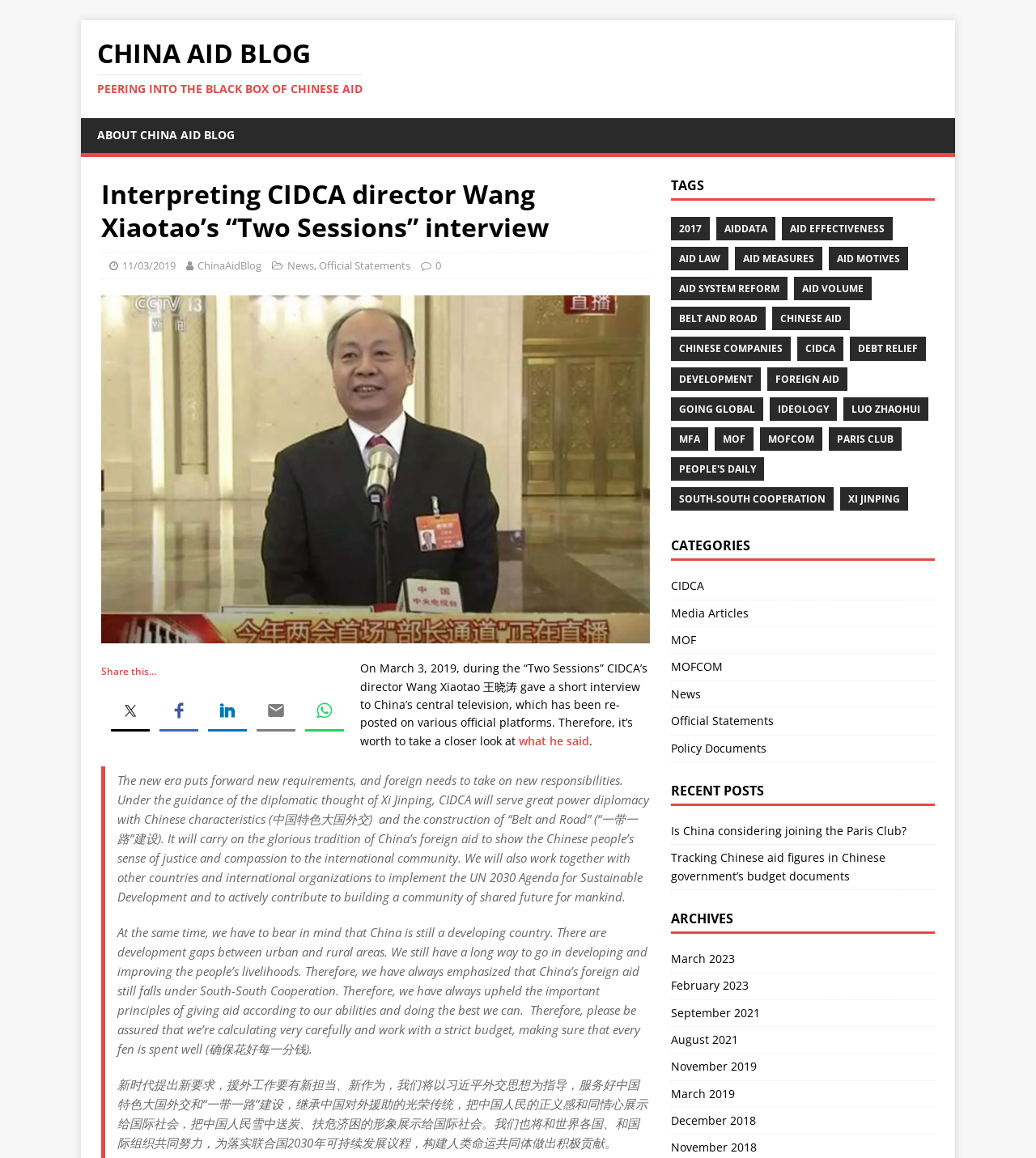Give the bounding box coordinates for this UI element: "Chinese Aid". The coordinates should be four float numbers between 0 and 1, arranged as [left, top, right, bottom].

[0.745, 0.265, 0.82, 0.285]